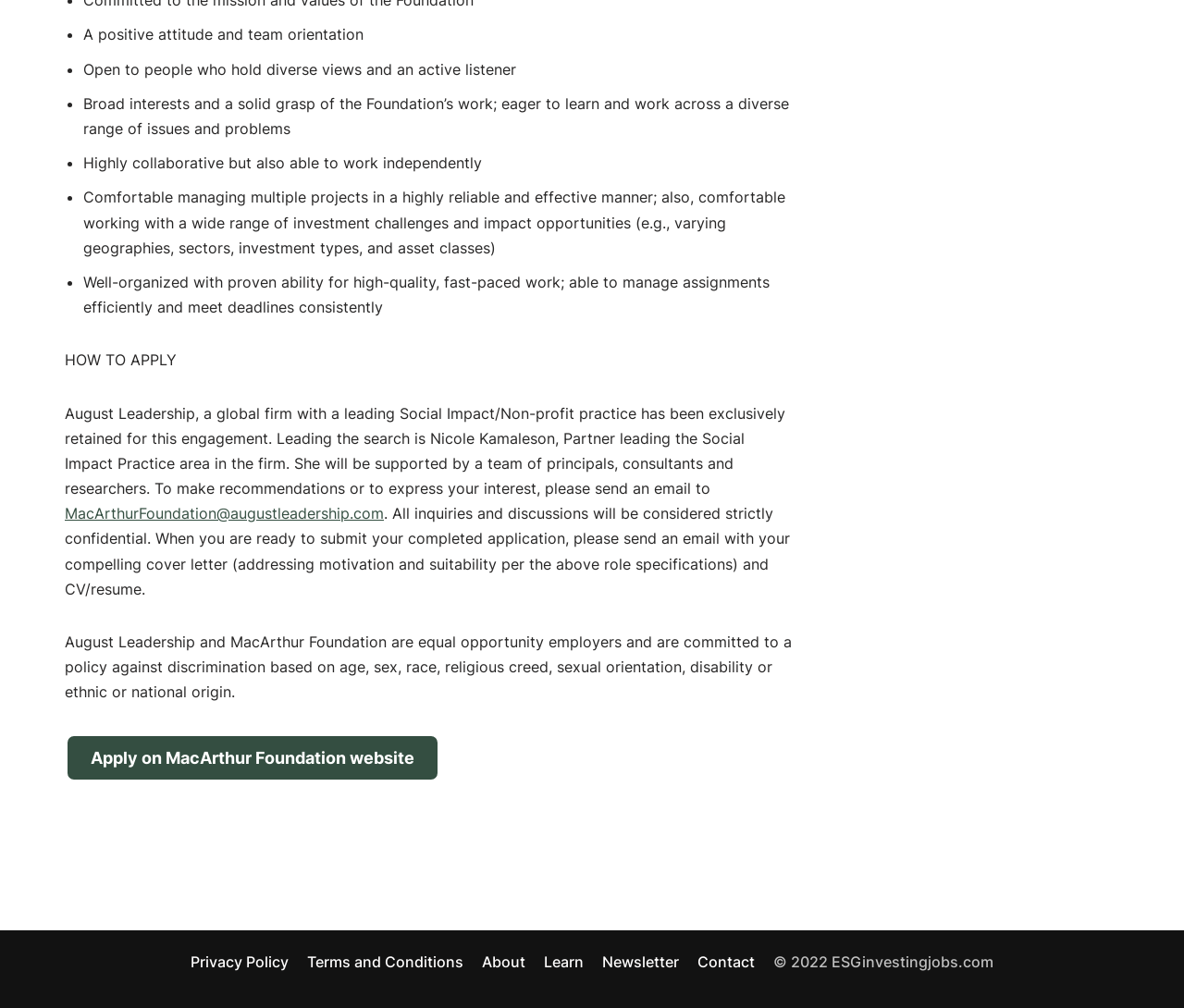Who is leading the search for the job engagement?
Refer to the image and give a detailed answer to the question.

The StaticText element with the text 'Leading the search is Nicole Kamaleson, Partner leading the Social Impact Practice area in the firm.' indicates that Nicole Kamaleson is leading the search for the job engagement.